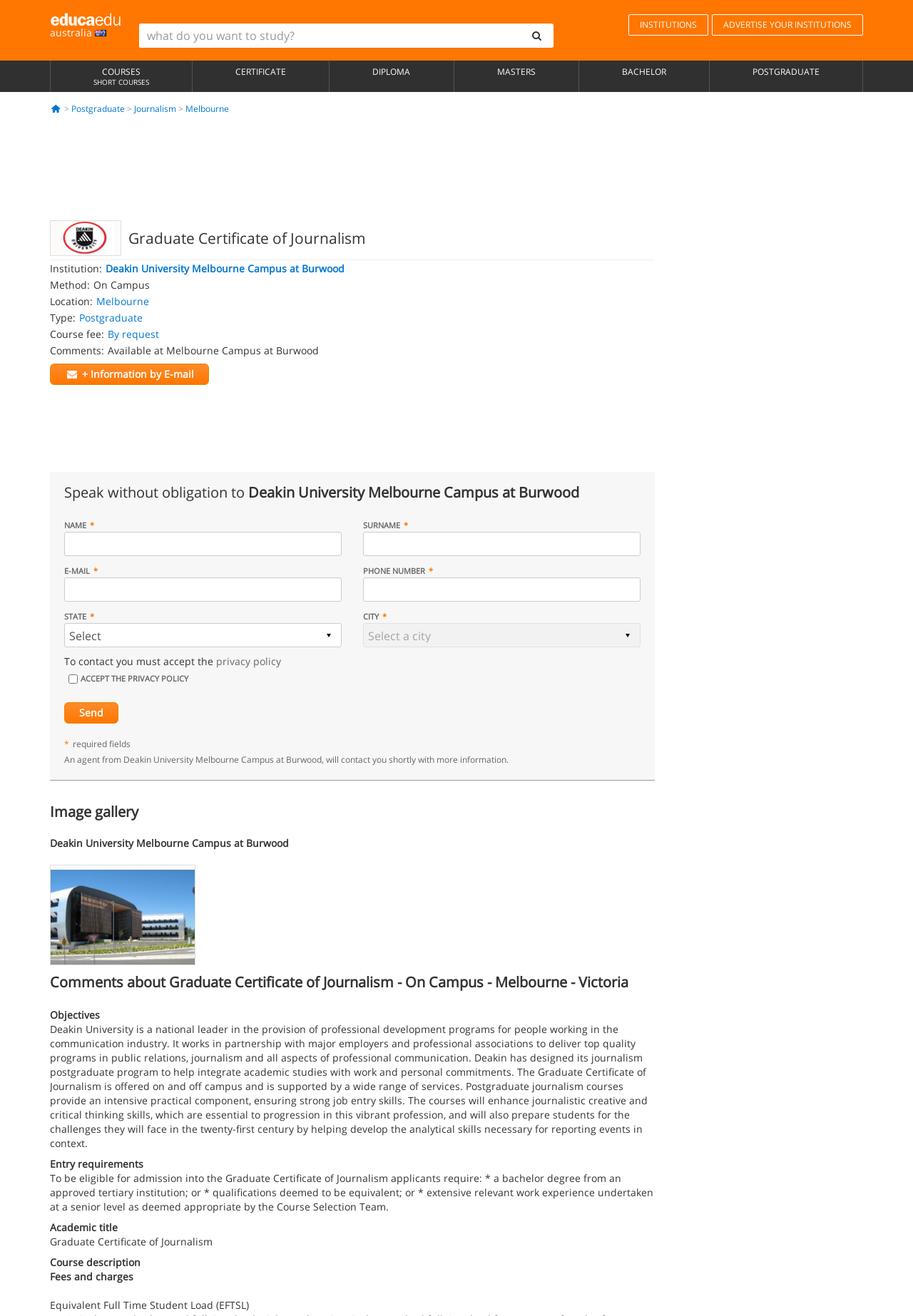Could you find the bounding box coordinates of the clickable area to complete this instruction: "Send the inquiry"?

[0.07, 0.533, 0.13, 0.55]